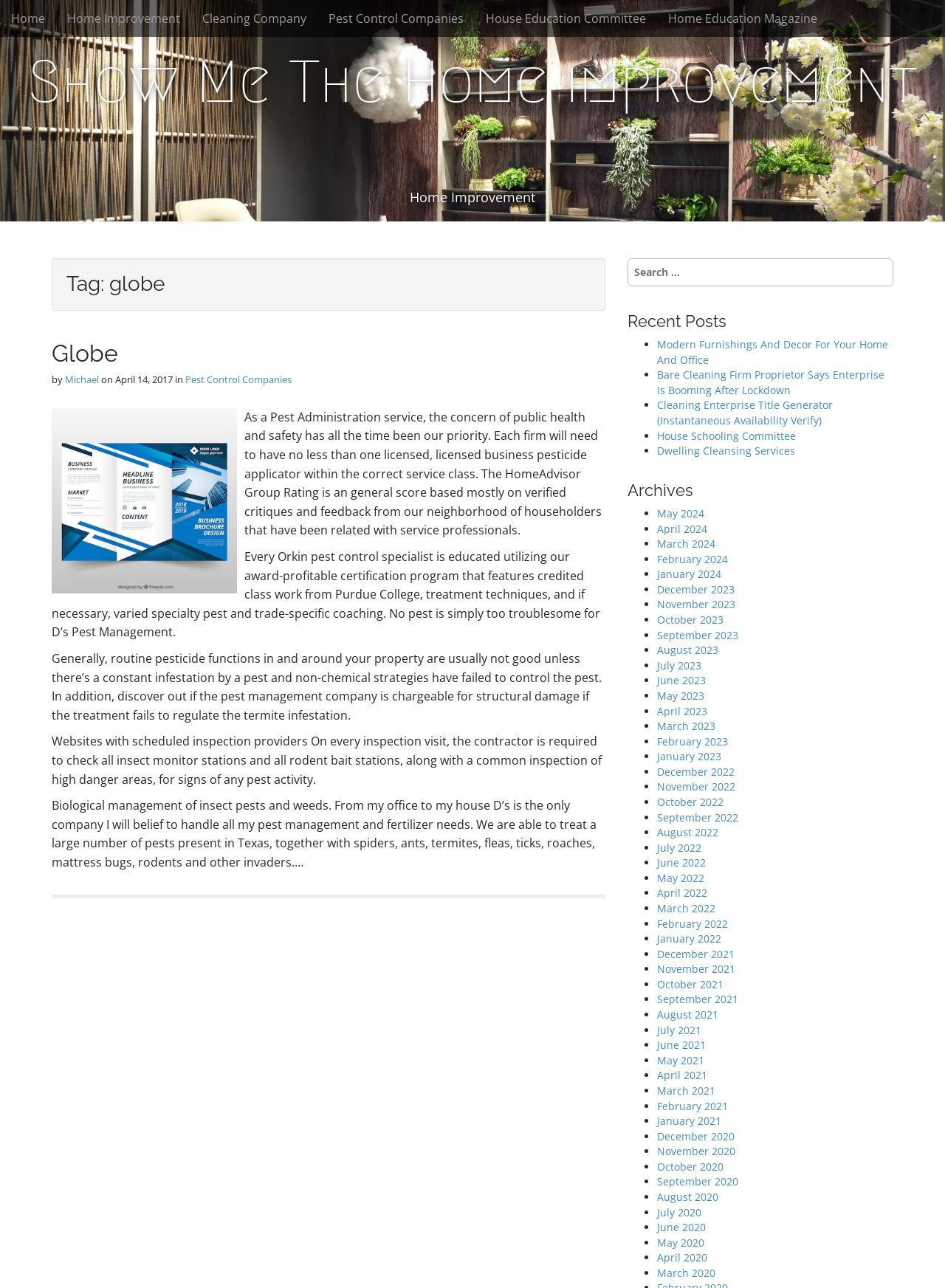Please specify the bounding box coordinates of the area that should be clicked to accomplish the following instruction: "Read the 'Globe' article". The coordinates should consist of four float numbers between 0 and 1, i.e., [left, top, right, bottom].

[0.055, 0.201, 0.641, 0.284]